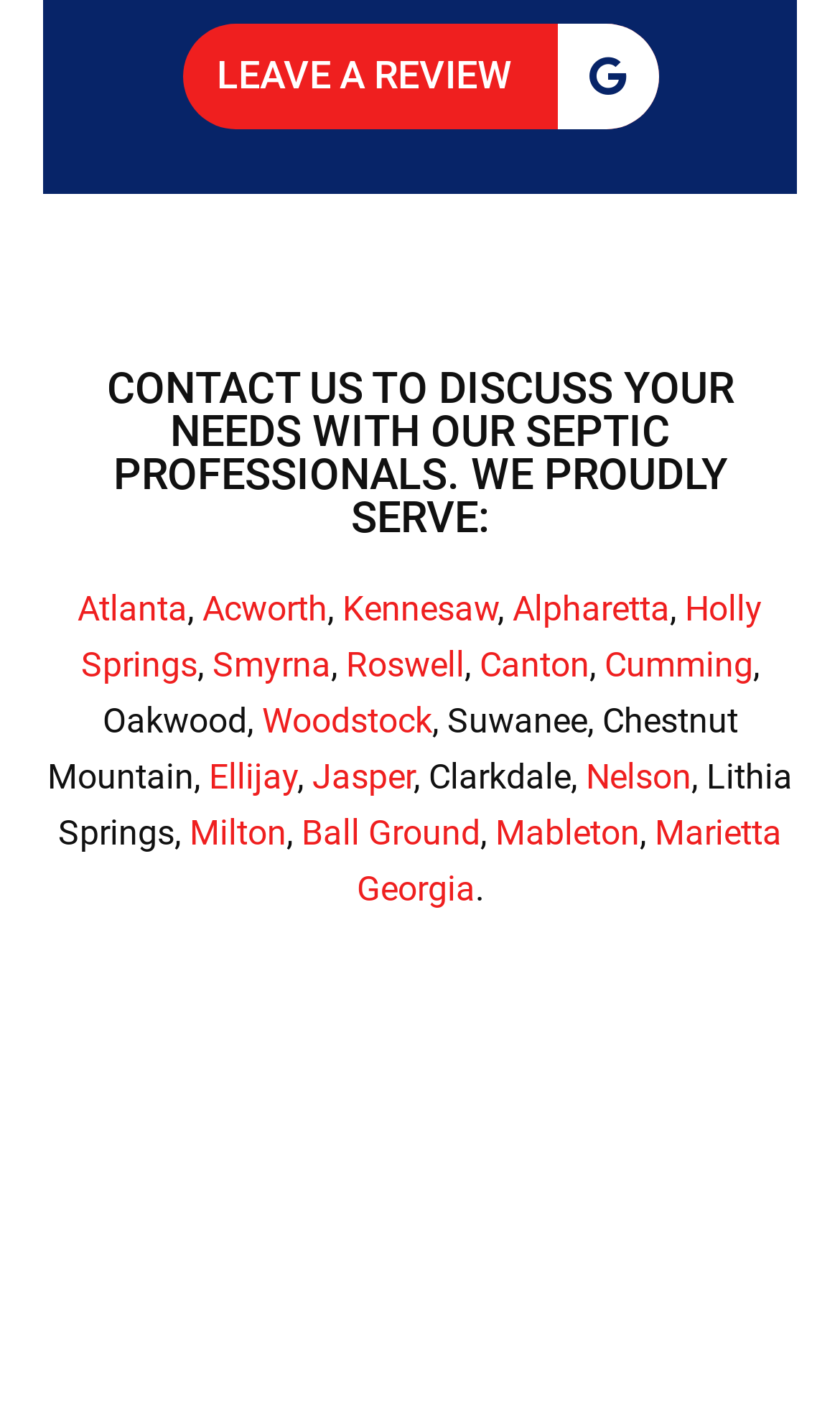Please find the bounding box coordinates of the element that must be clicked to perform the given instruction: "Go to Marietta Georgia". The coordinates should be four float numbers from 0 to 1, i.e., [left, top, right, bottom].

[0.424, 0.569, 0.931, 0.637]